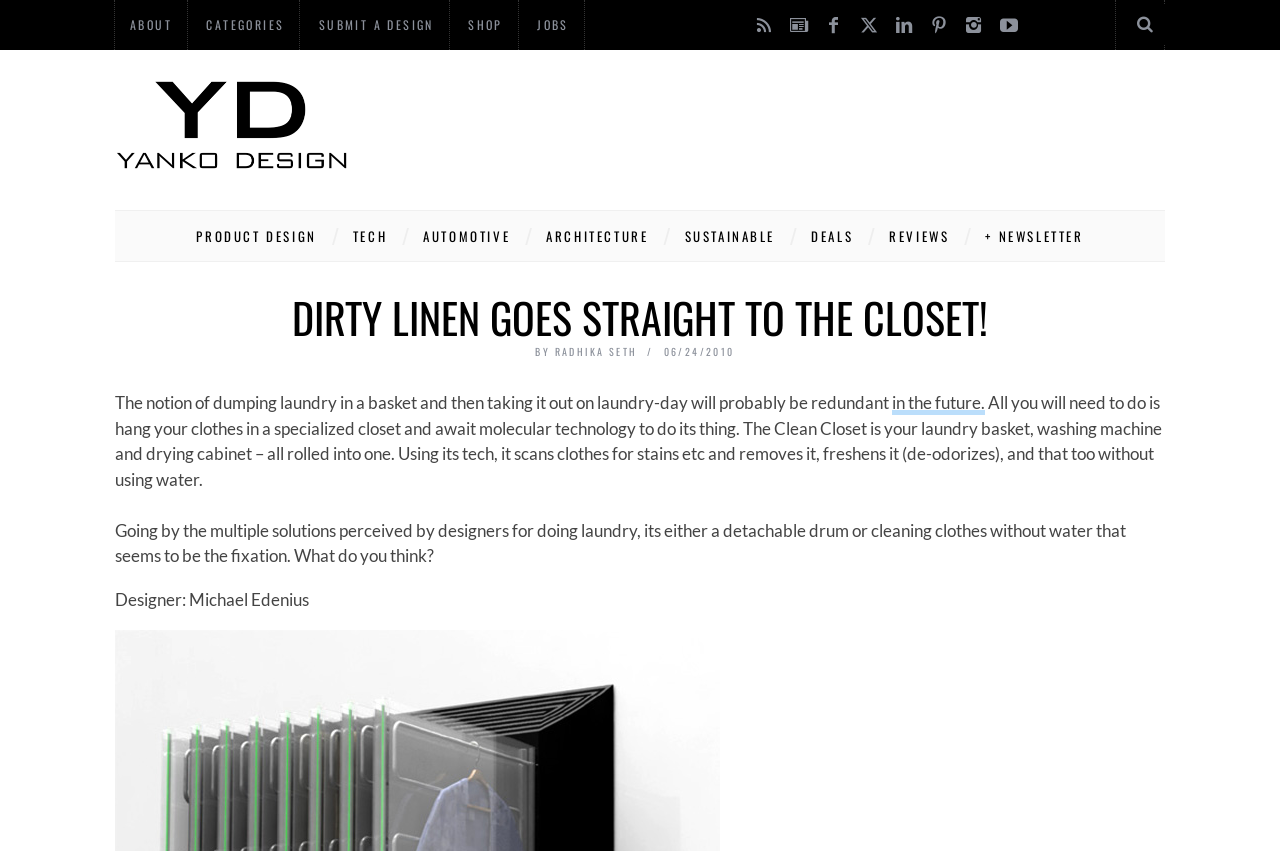What is the purpose of the Clean Closet?
Using the details from the image, give an elaborate explanation to answer the question.

The Clean Closet is a specialized closet that scans clothes for stains, removes them, freshens clothes, and dries them without using water, making it a laundry system.